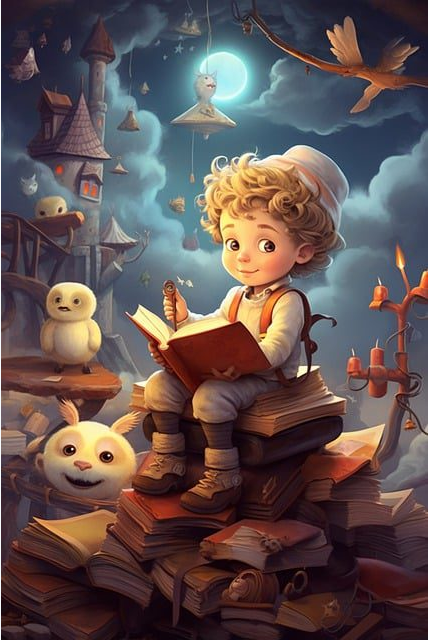Look at the image and give a detailed response to the following question: What is hanging in the sky?

According to the caption, the moon hangs in the sky, illuminating the cozy and storybook-like atmosphere of the scene.